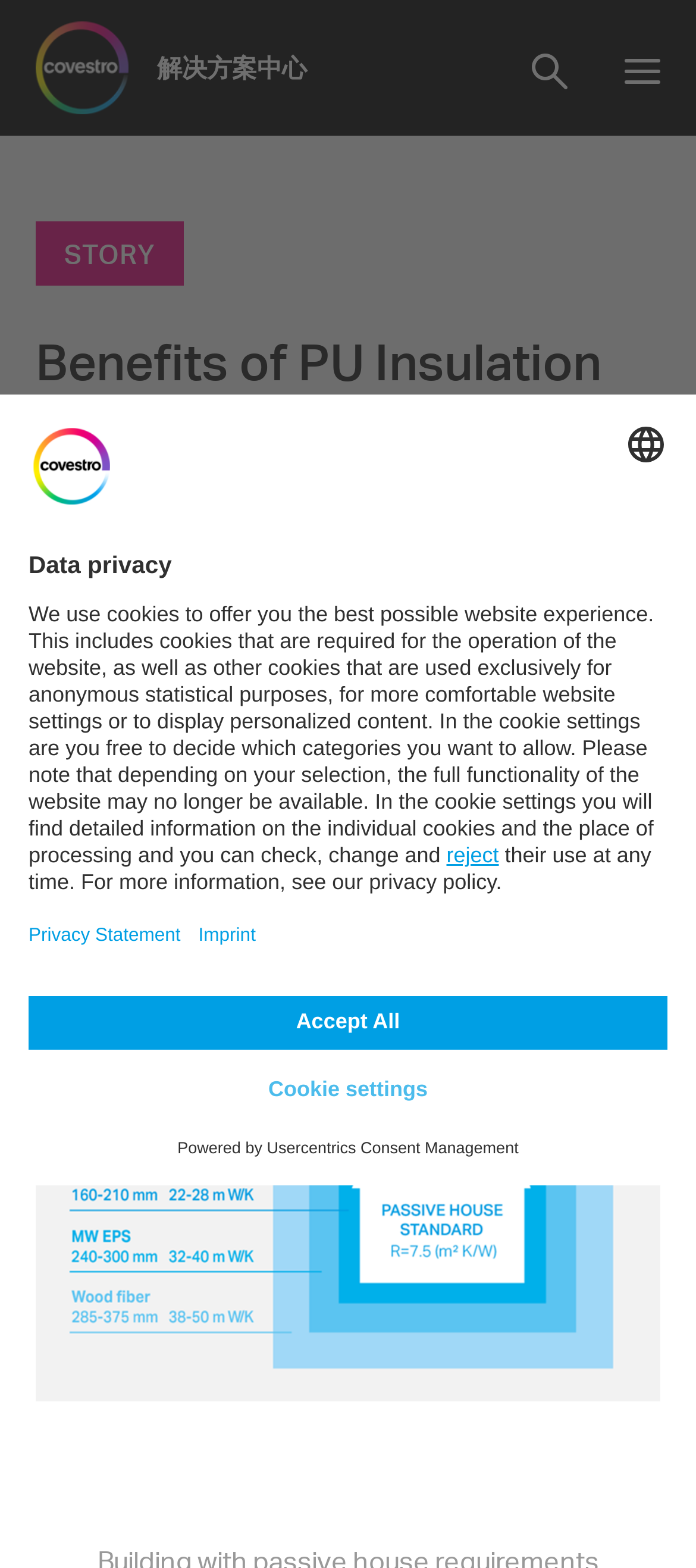Identify the bounding box coordinates of the clickable region necessary to fulfill the following instruction: "Read the benefits of PU Insulation". The bounding box coordinates should be four float numbers between 0 and 1, i.e., [left, top, right, bottom].

[0.051, 0.209, 0.949, 0.25]